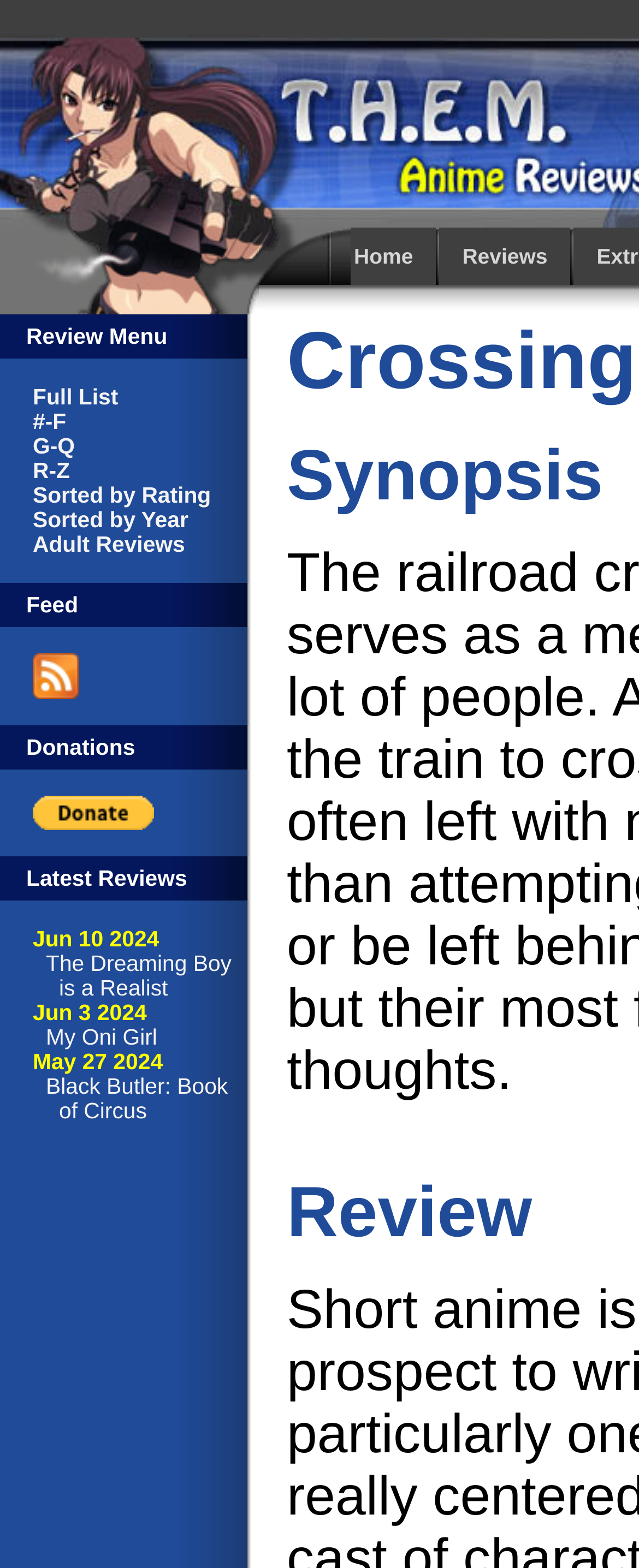Identify the bounding box coordinates of the clickable region necessary to fulfill the following instruction: "go to the Home Page". The bounding box coordinates should be four float numbers between 0 and 1, i.e., [left, top, right, bottom].

None